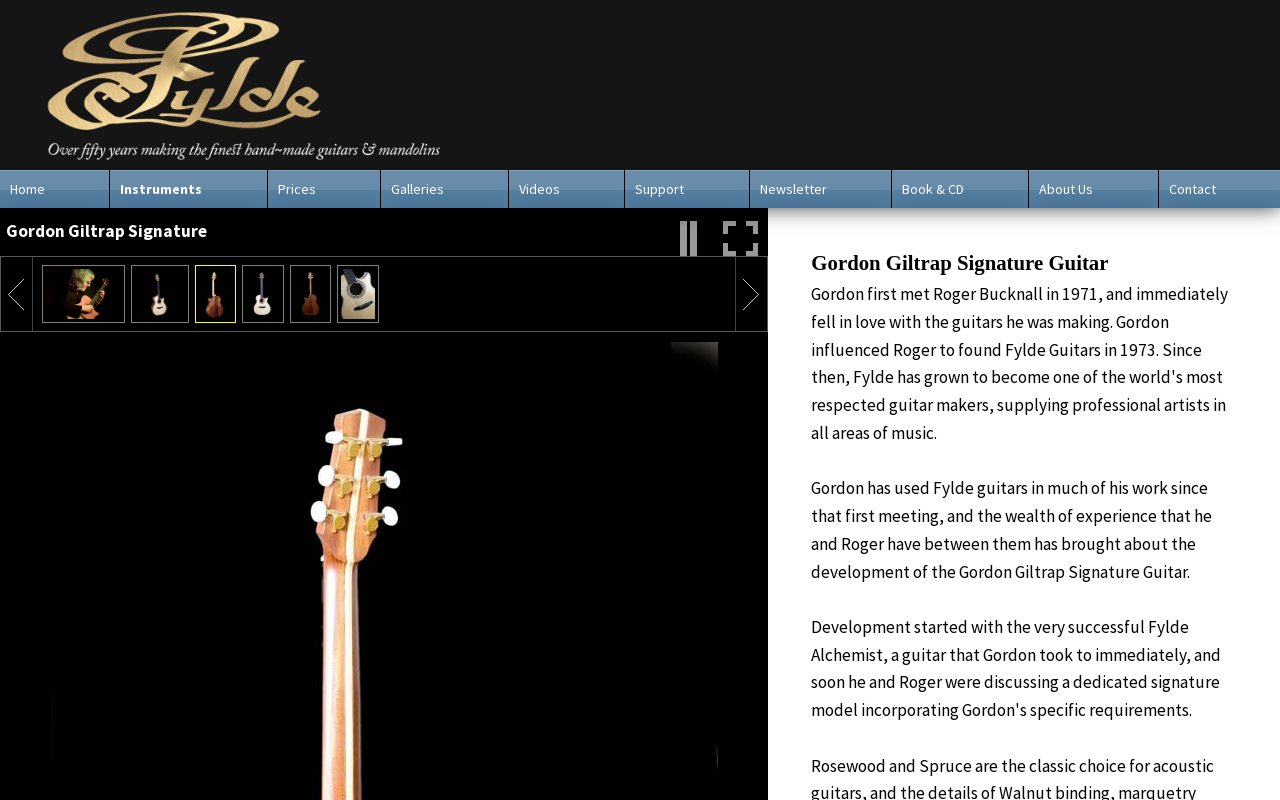Answer the question using only a single word or phrase: 
What is the orientation of the navigation menu?

Horizontal